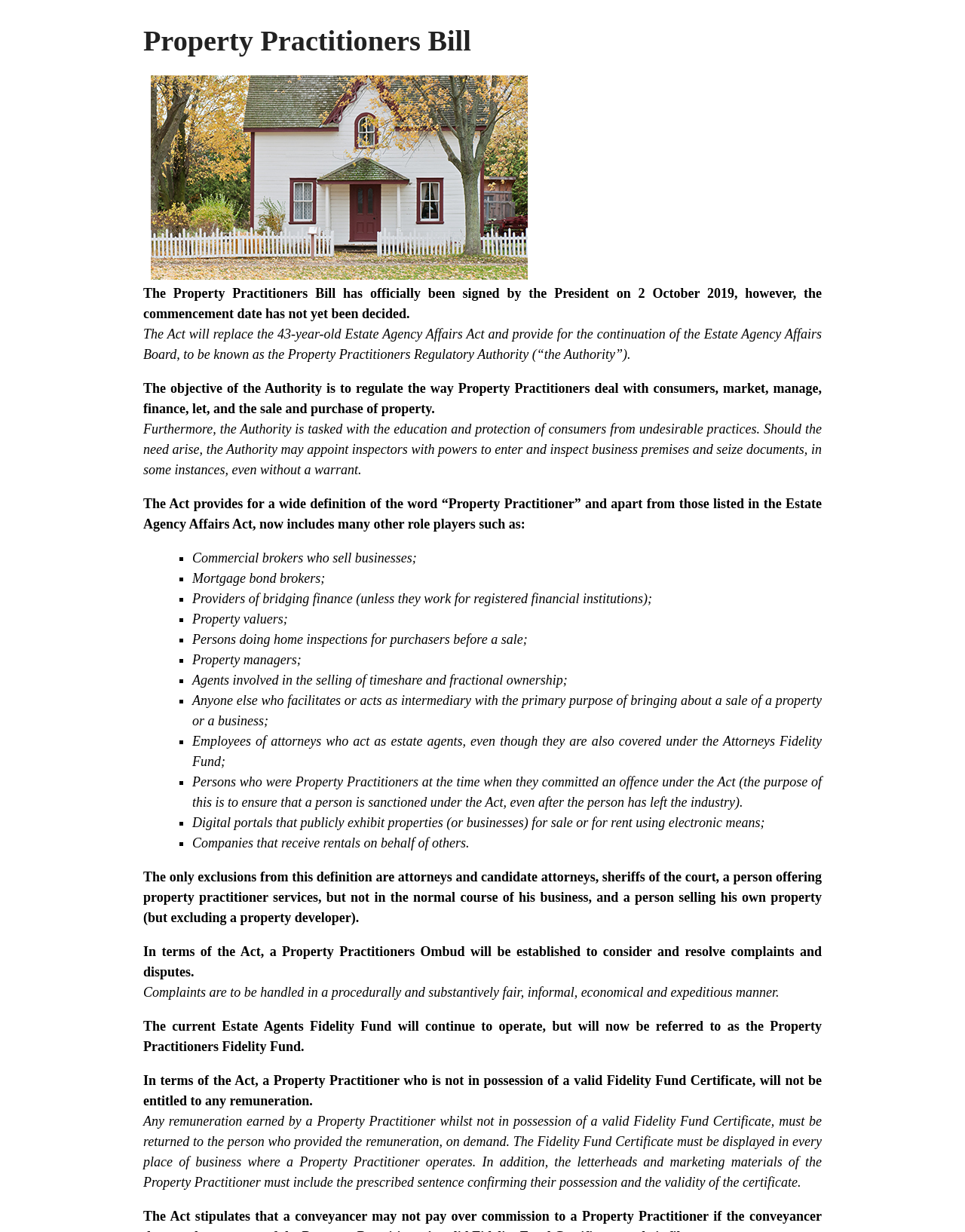What is the Property Practitioners Bill about?
Look at the webpage screenshot and answer the question with a detailed explanation.

The webpage explains that the Property Practitioners Bill has been signed by the President and will replace the Estate Agency Affairs Act, aiming to regulate property practitioners and protect consumers.